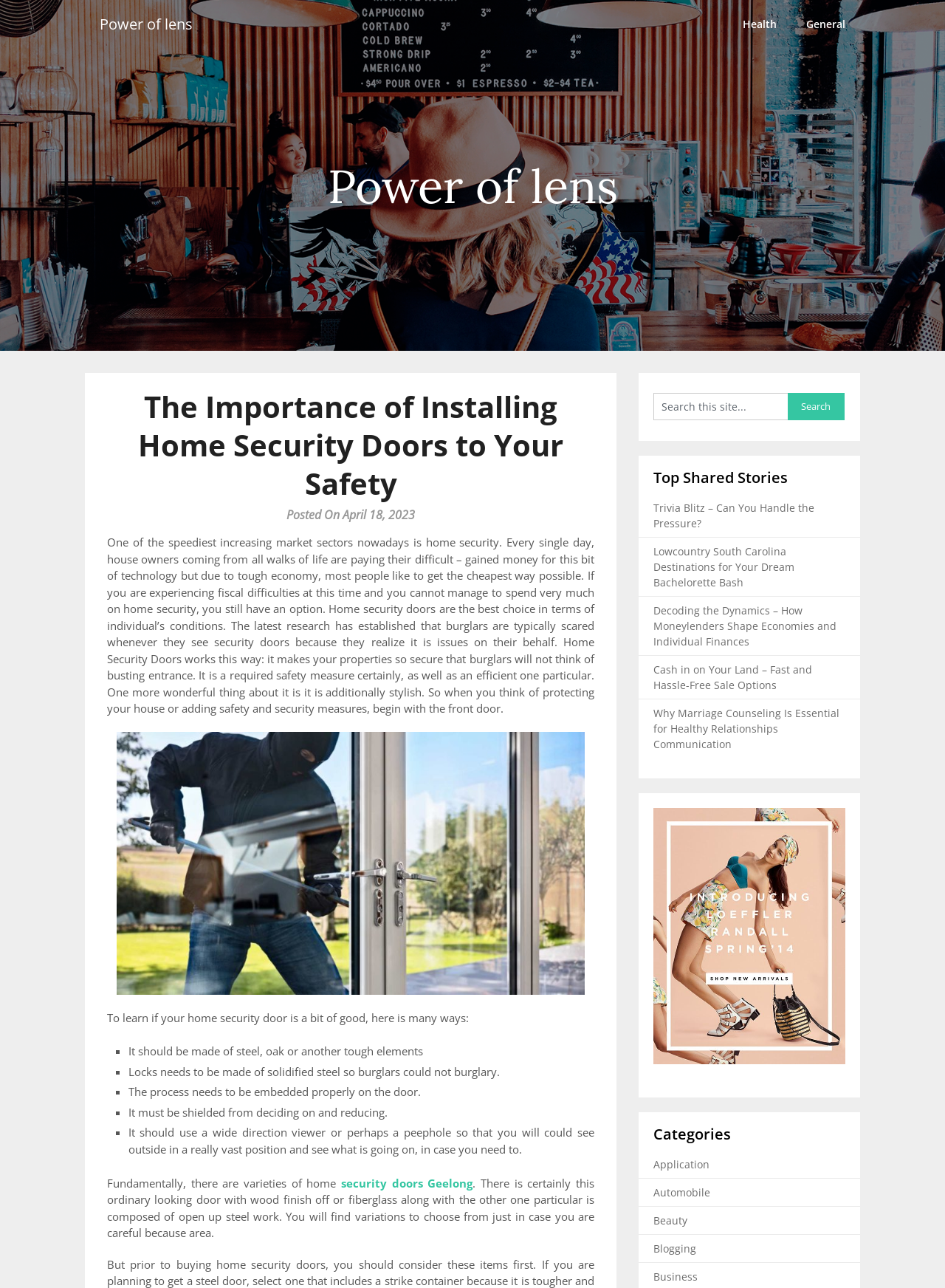Provide your answer in a single word or phrase: 
What is the main topic of this webpage?

Home security doors